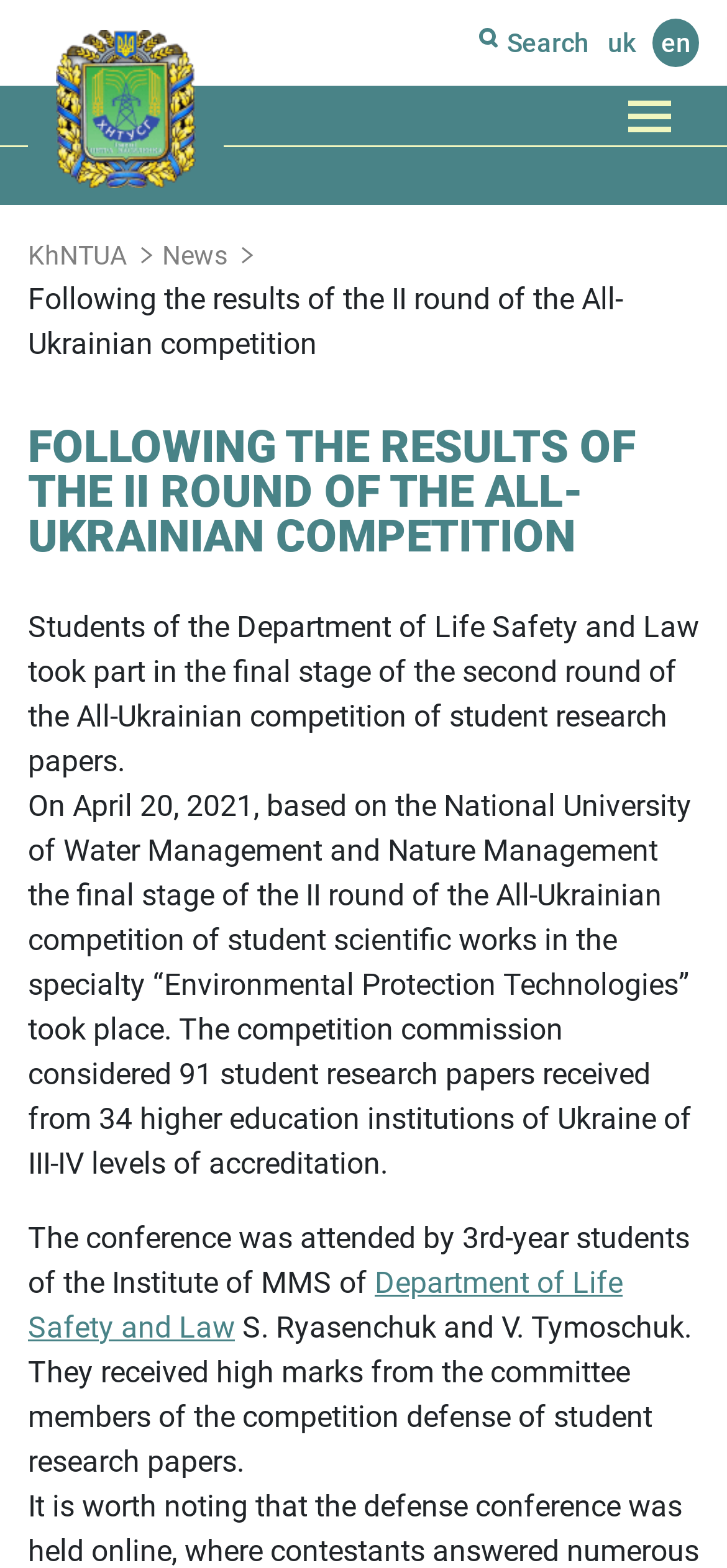Identify the bounding box of the UI component described as: "name="s" placeholder="Search"".

[0.685, 0.013, 0.695, 0.044]